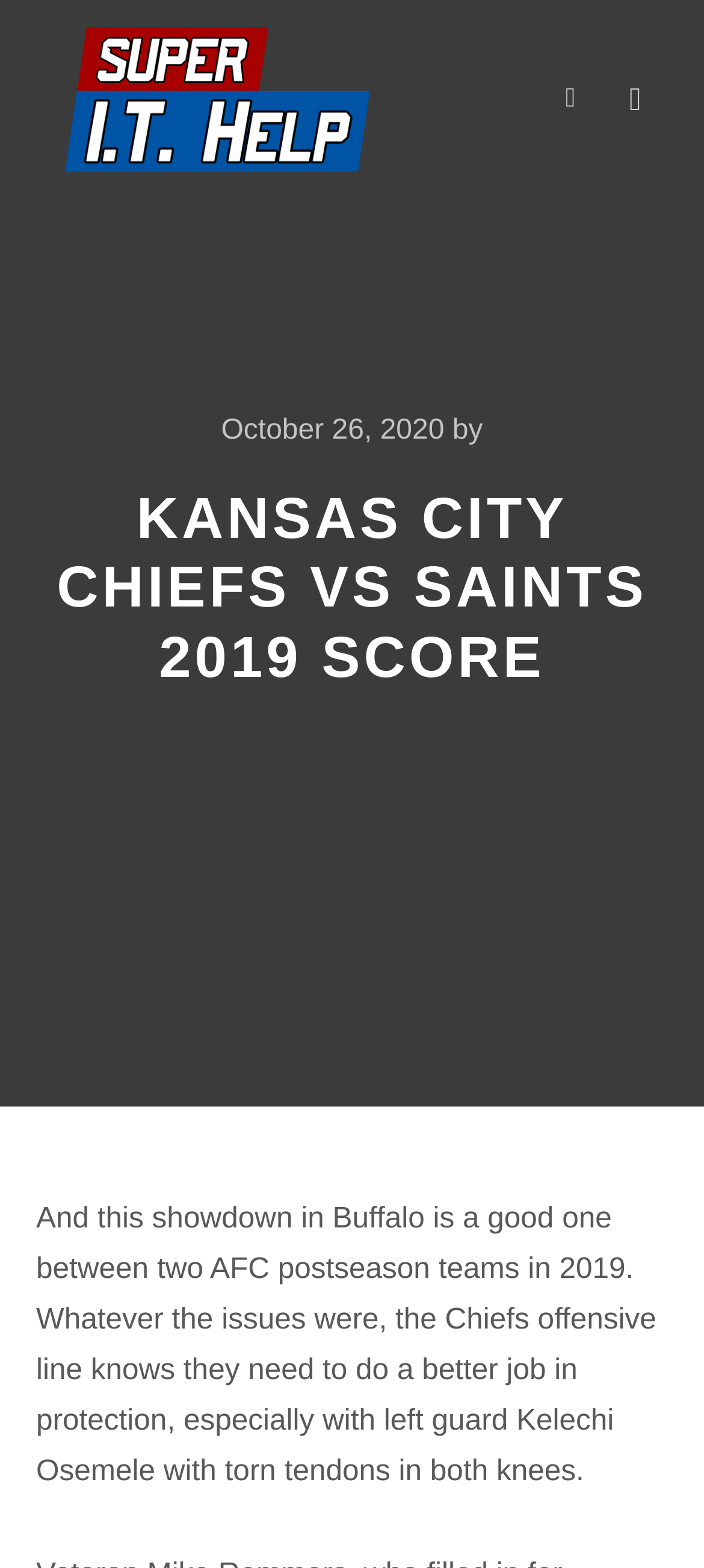What is the team mentioned in the article besides the Chiefs?
Based on the image, answer the question with a single word or brief phrase.

Saints